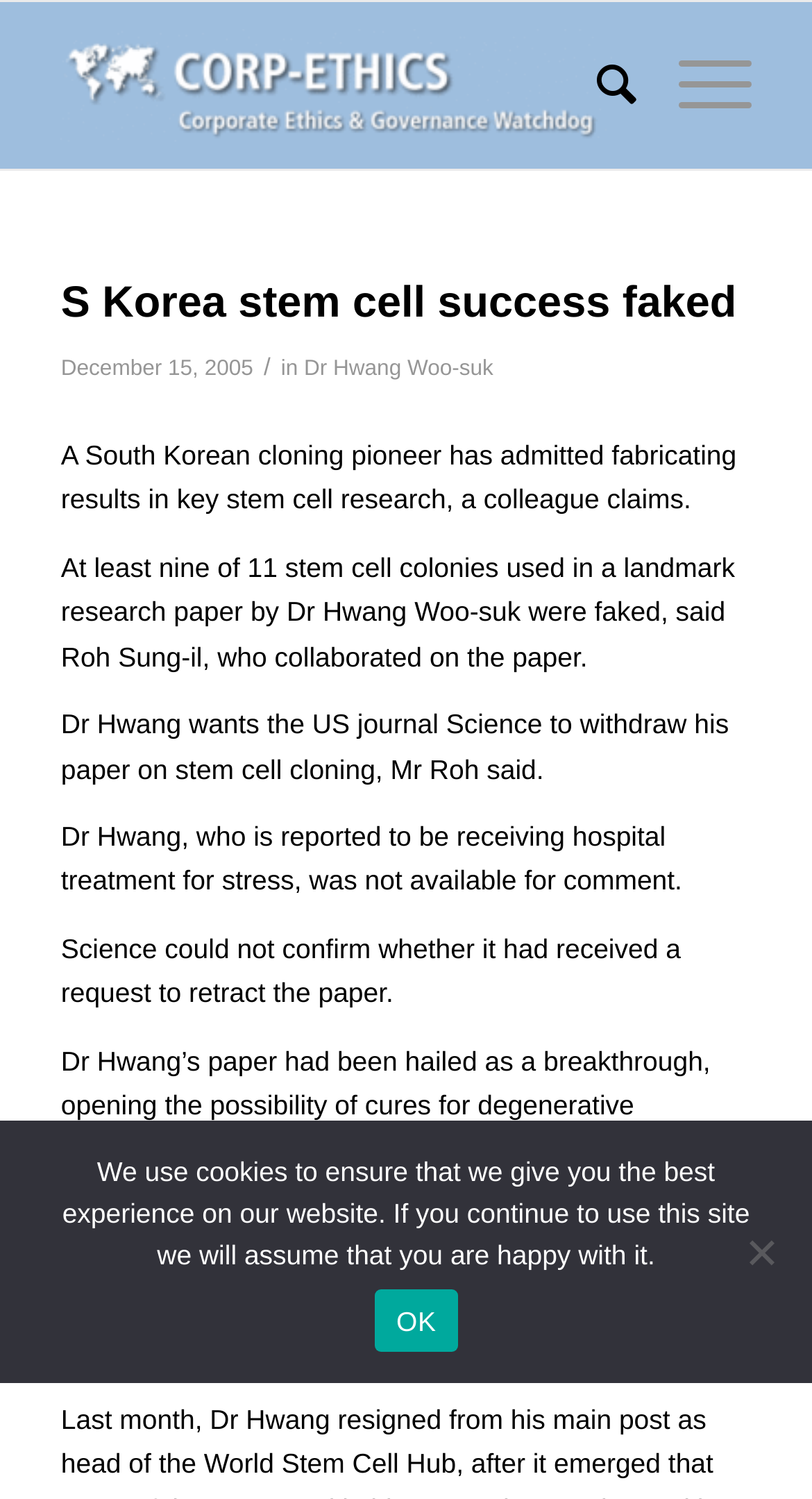What is the name of the journal that published Dr Hwang's paper?
Carefully examine the image and provide a detailed answer to the question.

I found the journal's name by reading the article text, which mentions 'the US journal Science'.